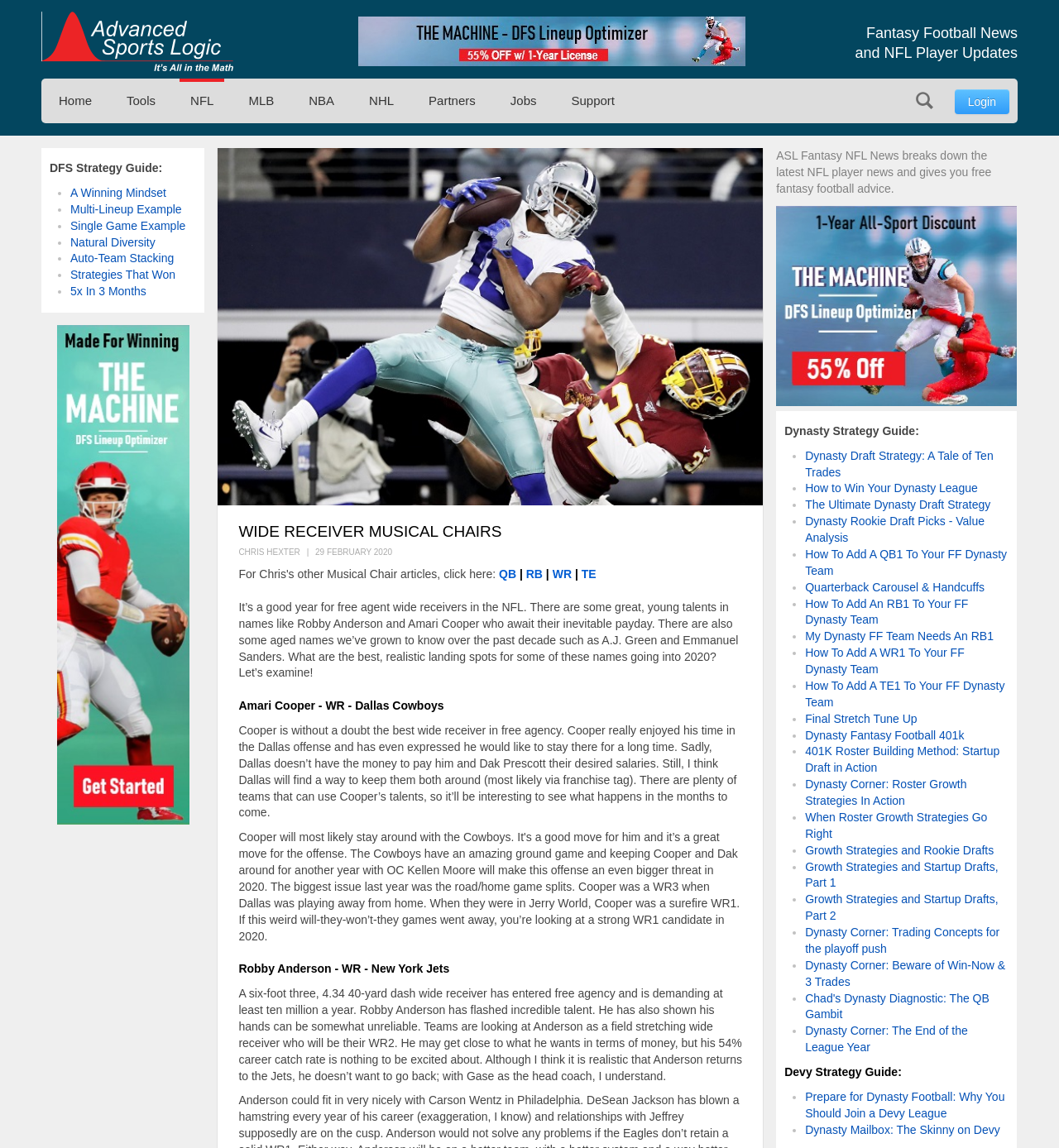Your task is to extract the text of the main heading from the webpage.

Fantasy Football News
and NFL Player Updates